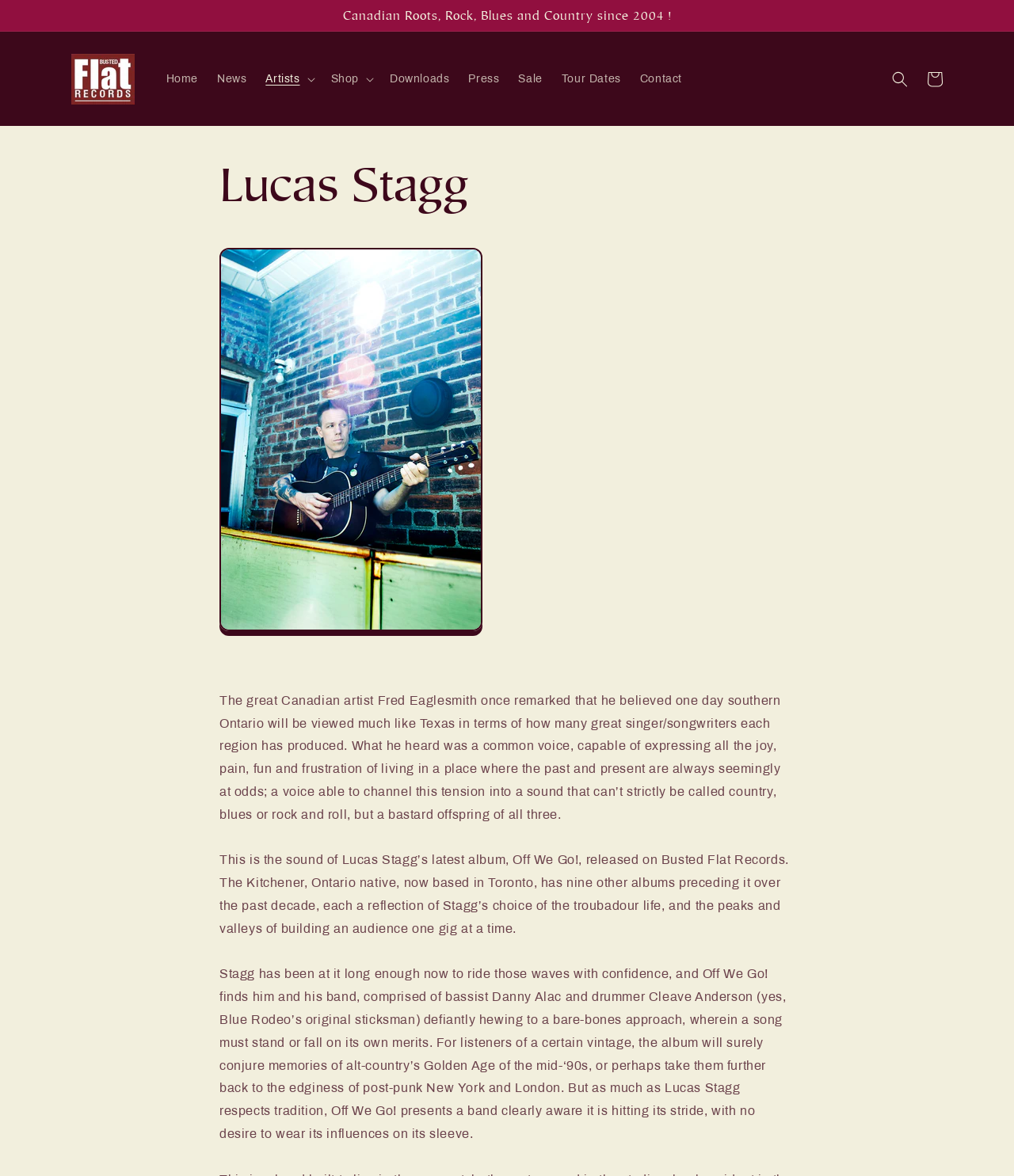Identify the coordinates of the bounding box for the element that must be clicked to accomplish the instruction: "View the Cart".

[0.905, 0.053, 0.939, 0.082]